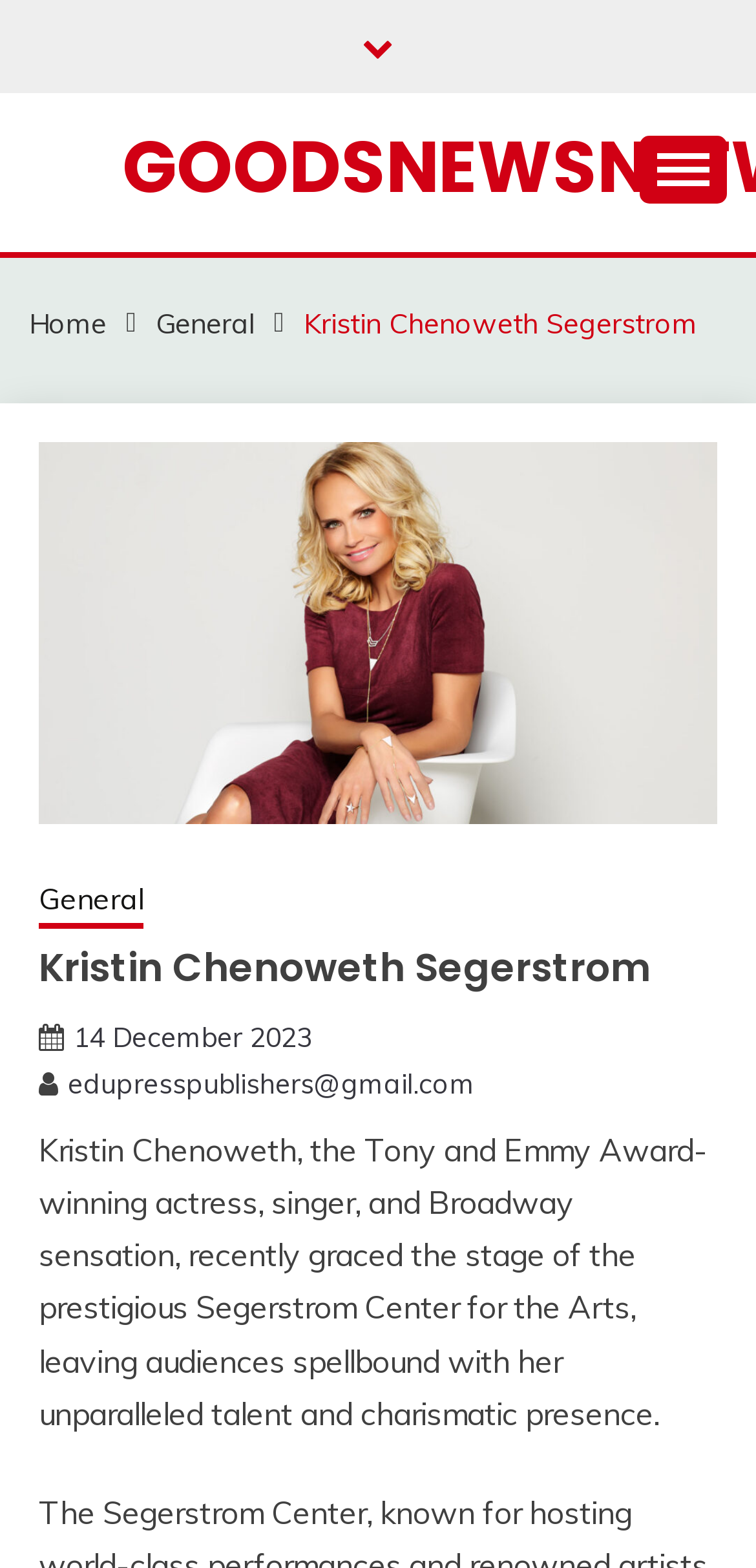What is the name of the actress mentioned?
Based on the image, answer the question in a detailed manner.

The name of the actress mentioned can be found in the heading element 'Kristin Chenoweth Segerstrom' and also in the StaticText element which describes her as a 'Tony and Emmy Award-winning actress, singer, and Broadway sensation'.